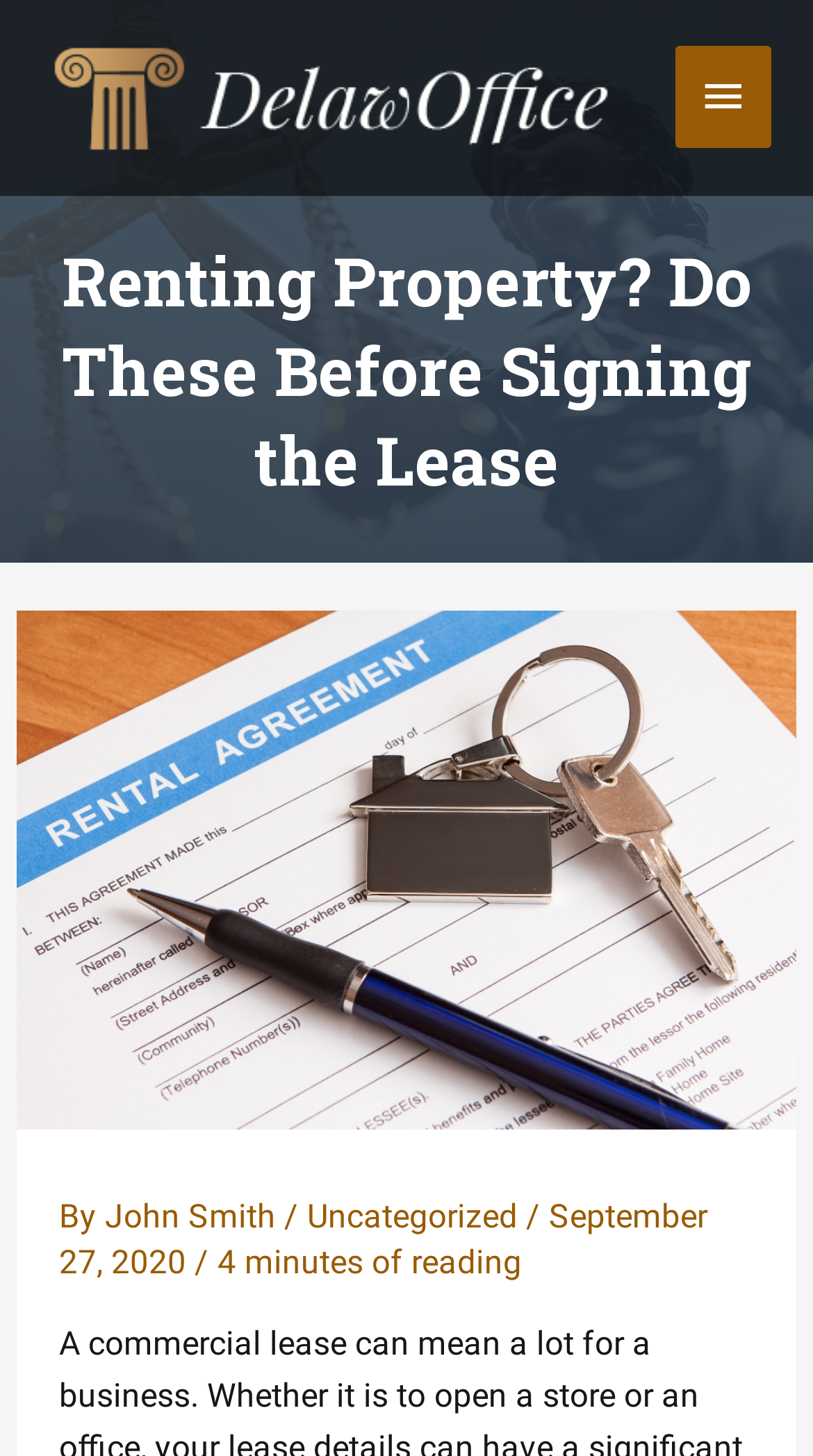How long does it take to read the article?
Refer to the screenshot and respond with a concise word or phrase.

4 minutes